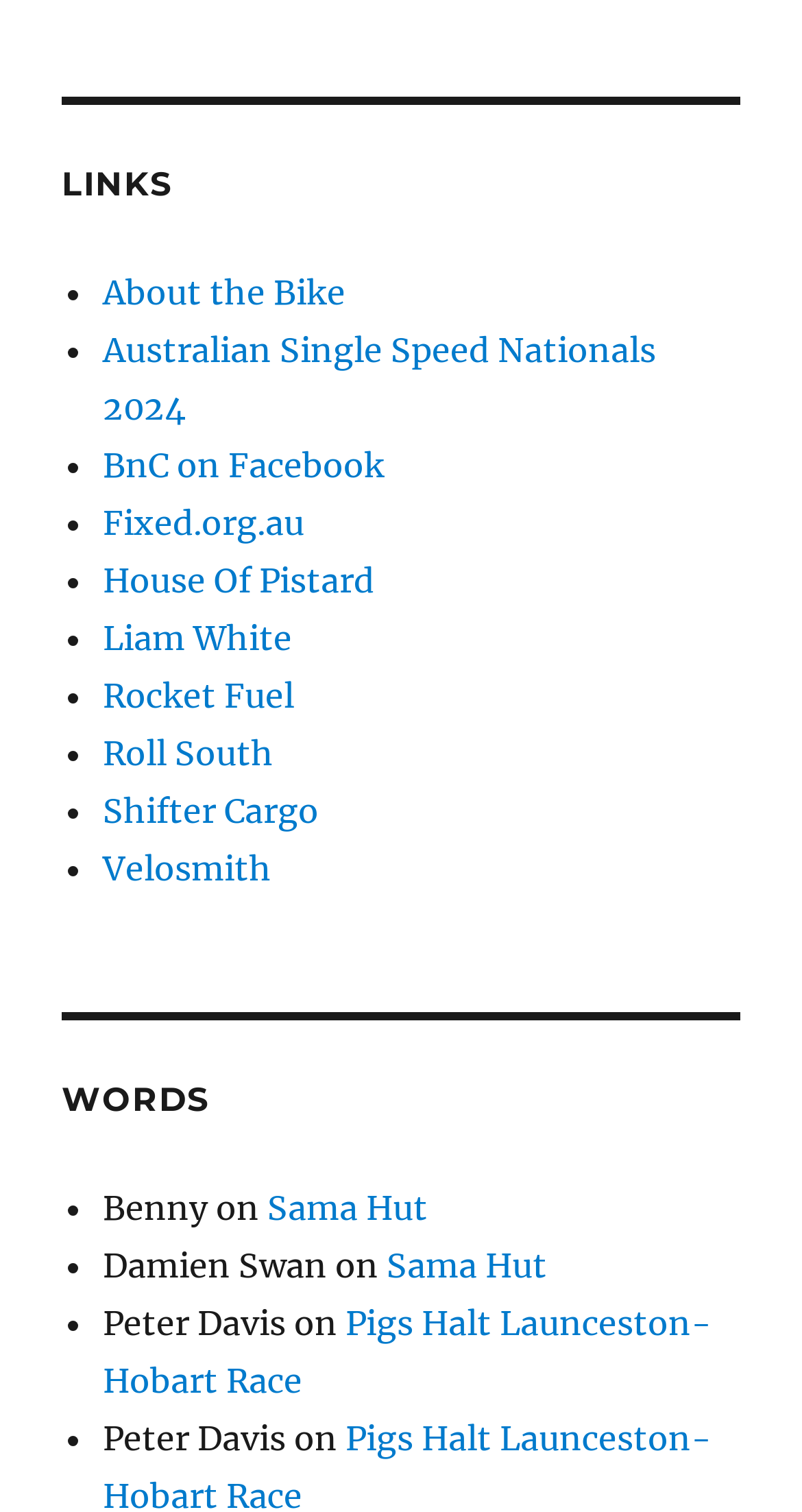How many links are under 'WORDS'?
Based on the image, provide your answer in one word or phrase.

4